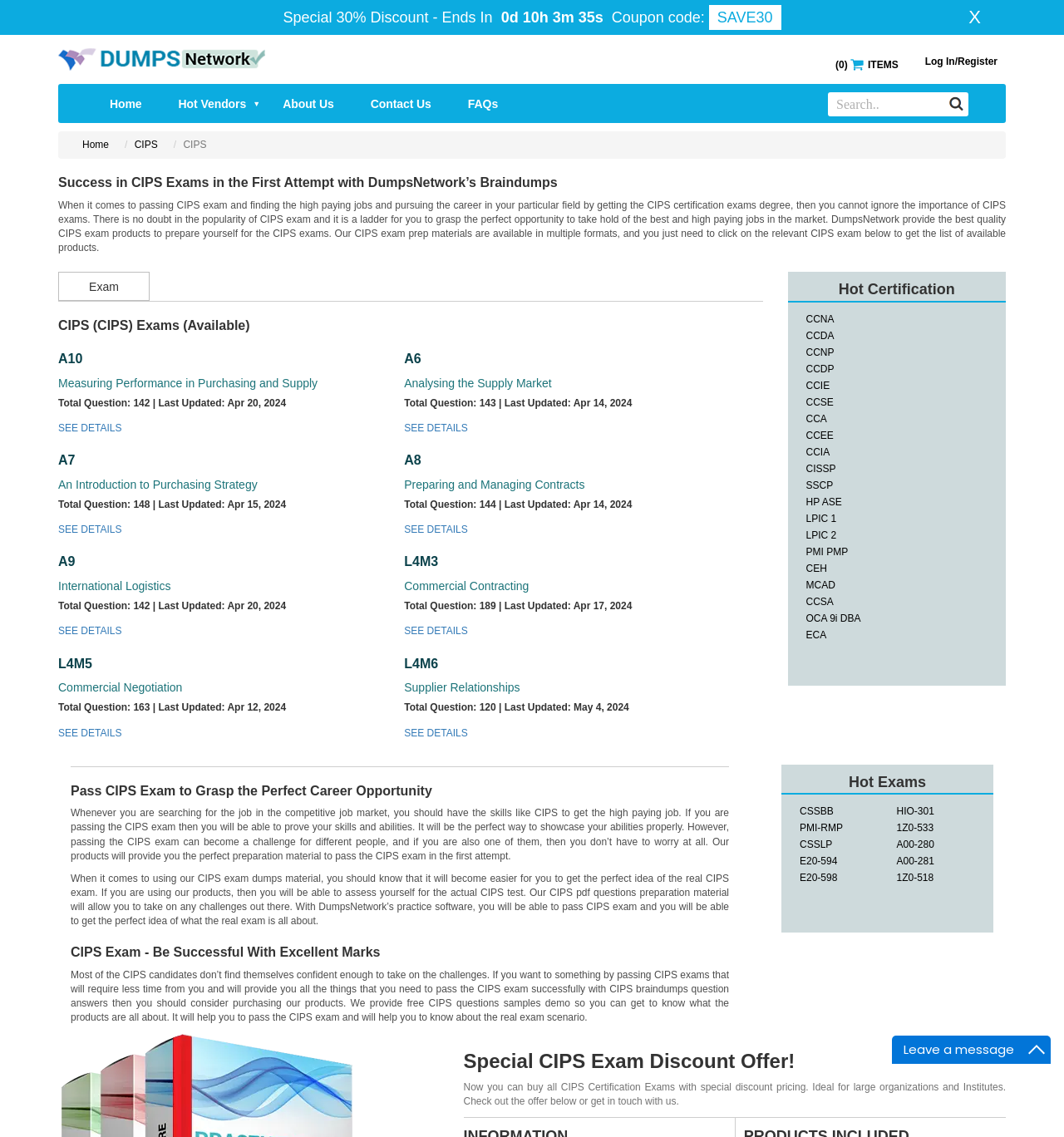Using the details in the image, give a detailed response to the question below:
What is the name of the logo on the webpage?

The image element with the text 'Logo' is the logo on the webpage, which is linked to the '(0) ITEMS' link.